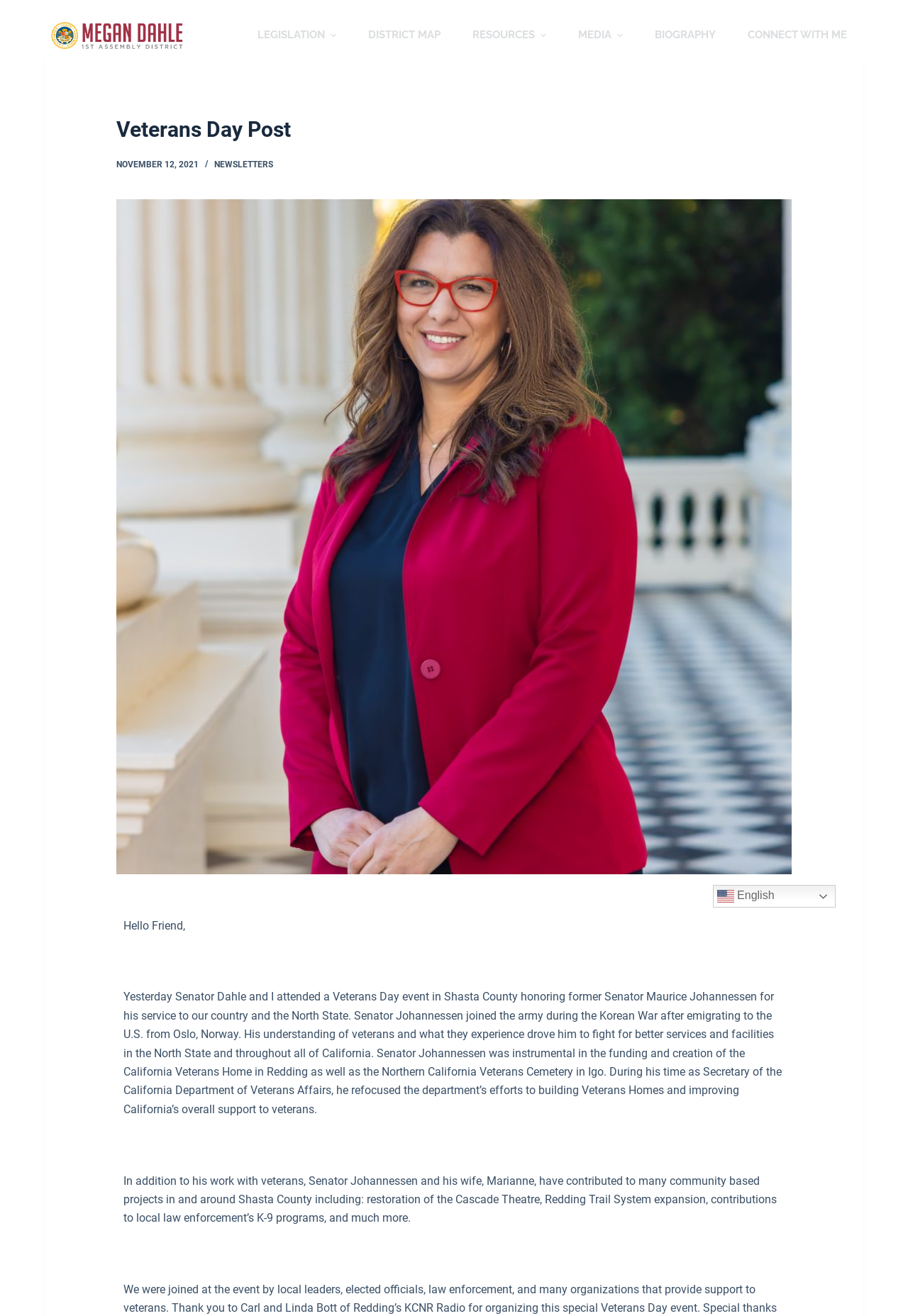What is the name of the event mentioned in the post?
Please give a detailed and elaborate answer to the question.

The question asks about the name of the event mentioned in the post. By reading the text content of the webpage, specifically the paragraph starting with 'Hello Friend,', we can find the answer. The event mentioned is a Veterans Day event in Shasta County honoring former Senator Maurice Johannessen.